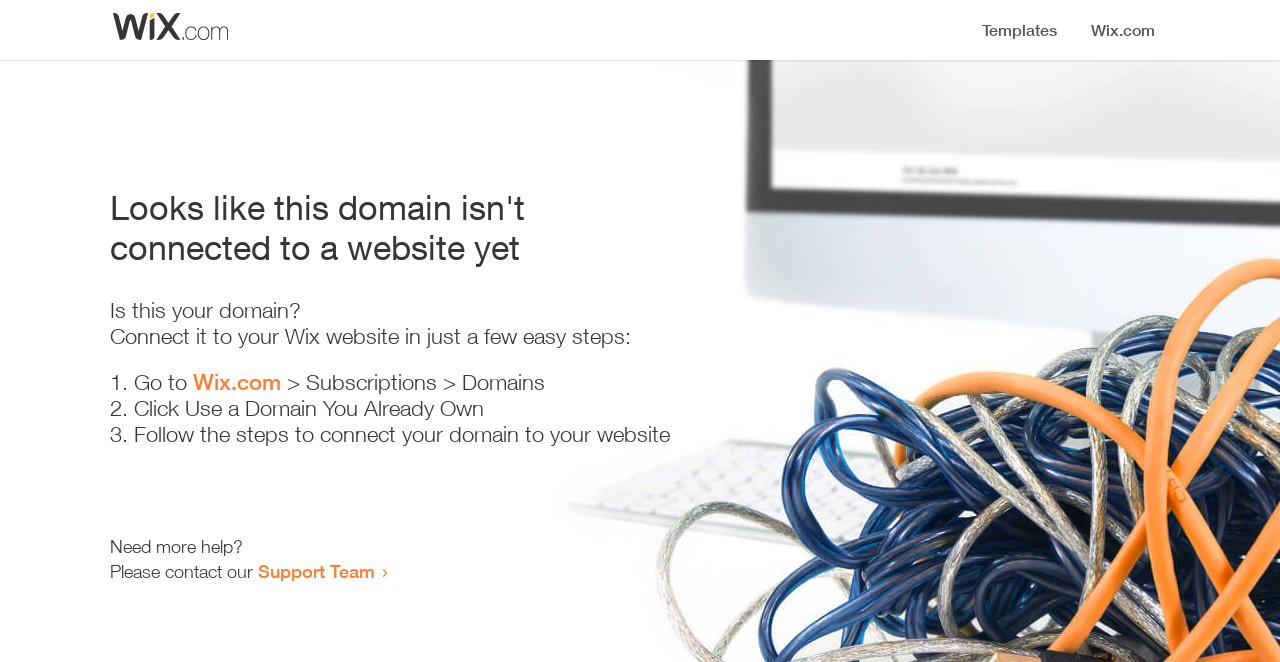What is the first step to connect the domain to a website?
Using the image, respond with a single word or phrase.

Go to Wix.com